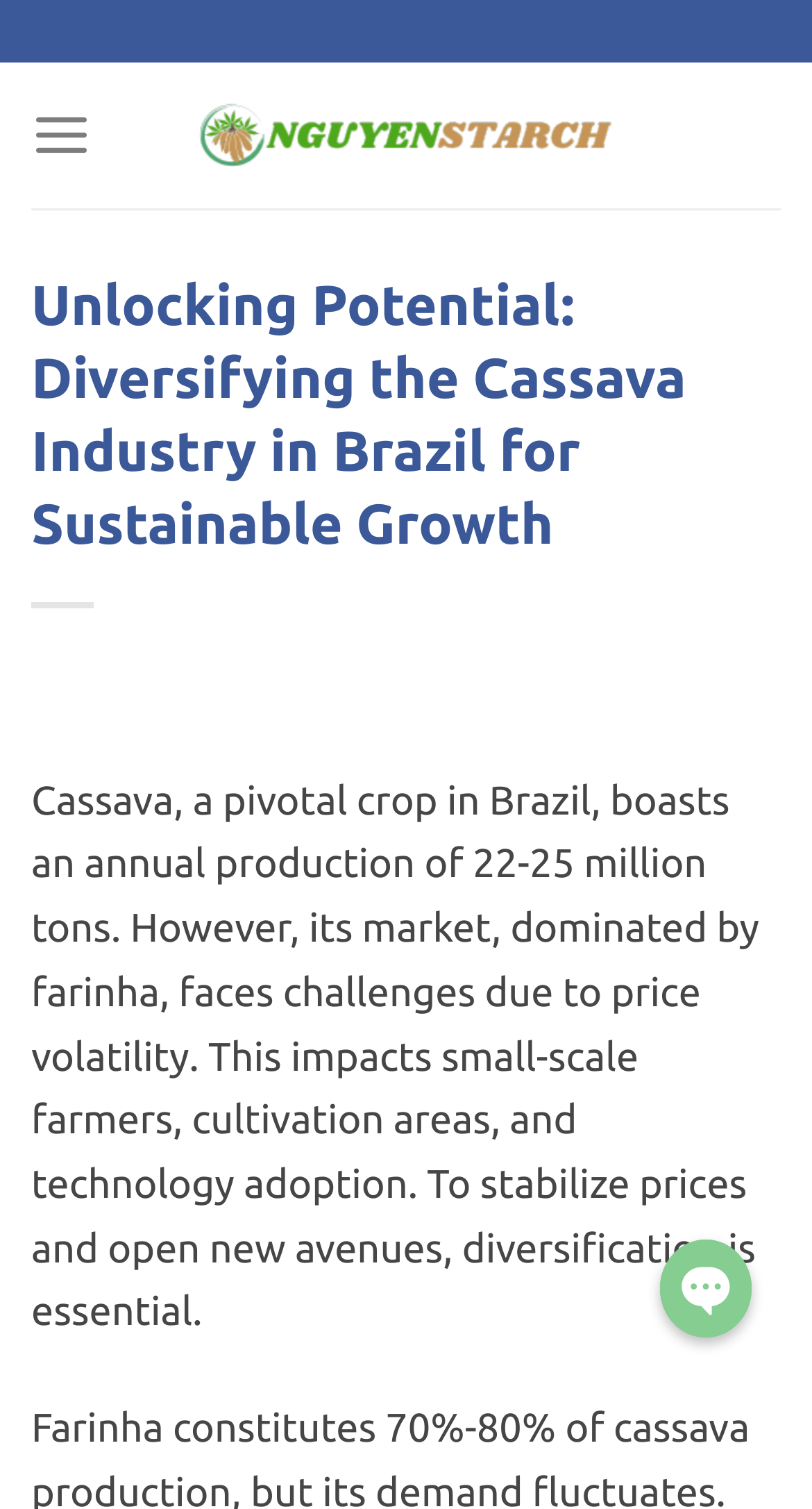Utilize the details in the image to give a detailed response to the question: What is the name of the company mentioned?

The company name is mentioned in the top-left corner of the webpage, where it says 'Unlocking Potential: Diversifying the Cassava Industry in Brazil for Sustainable Growth - NguyenStarch'. This is also a link, indicating that it might be a clickable element.